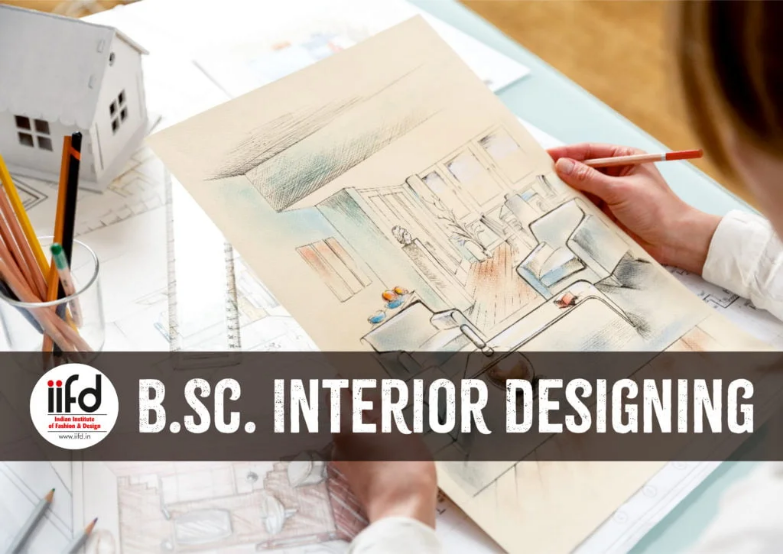What is displayed prominently at the bottom of the image? Based on the screenshot, please respond with a single word or phrase.

B.Sc. Interior Designing